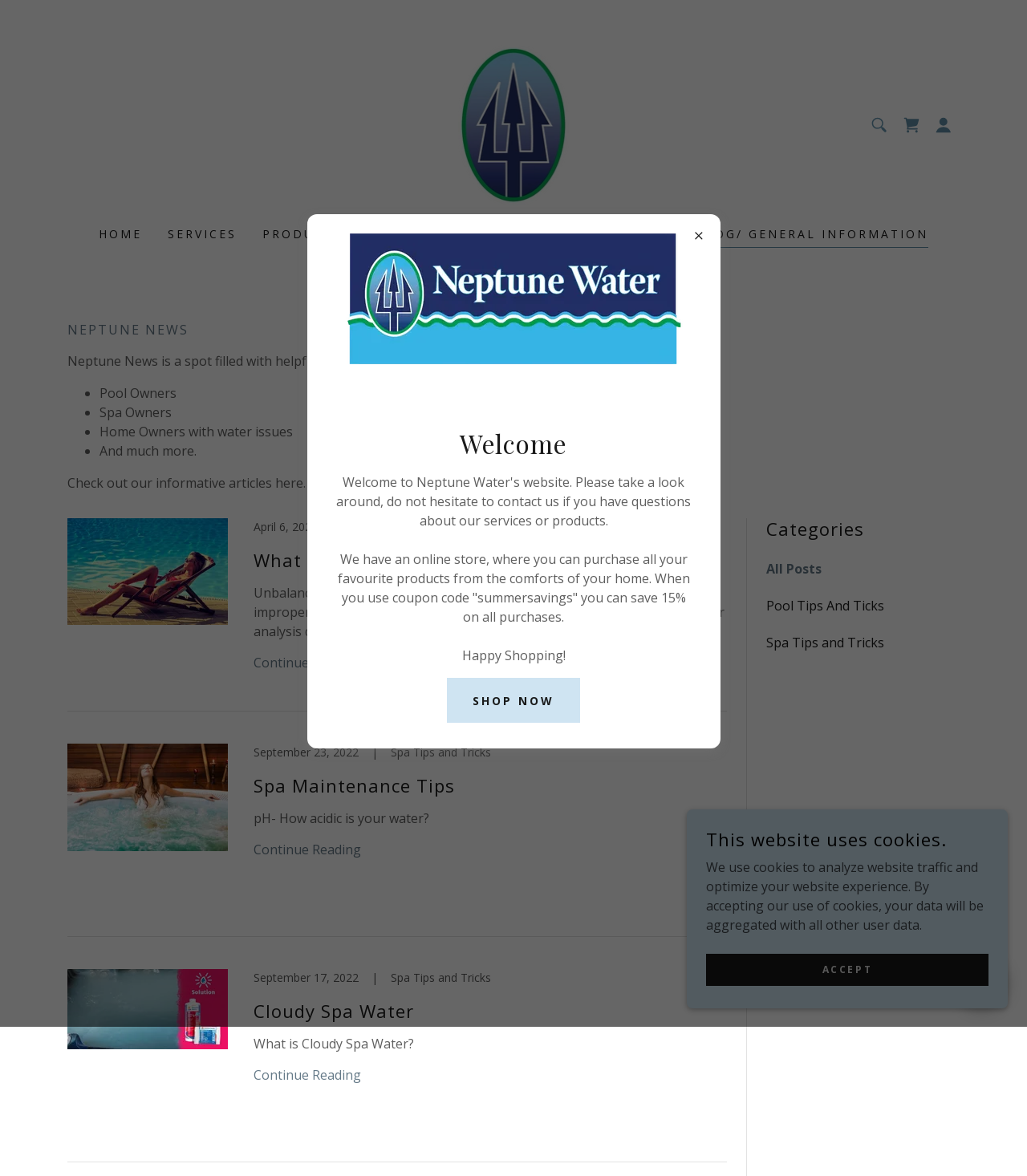Determine the bounding box coordinates for the element that should be clicked to follow this instruction: "View the Shopping Cart". The coordinates should be given as four float numbers between 0 and 1, in the format [left, top, right, bottom].

[0.872, 0.093, 0.903, 0.12]